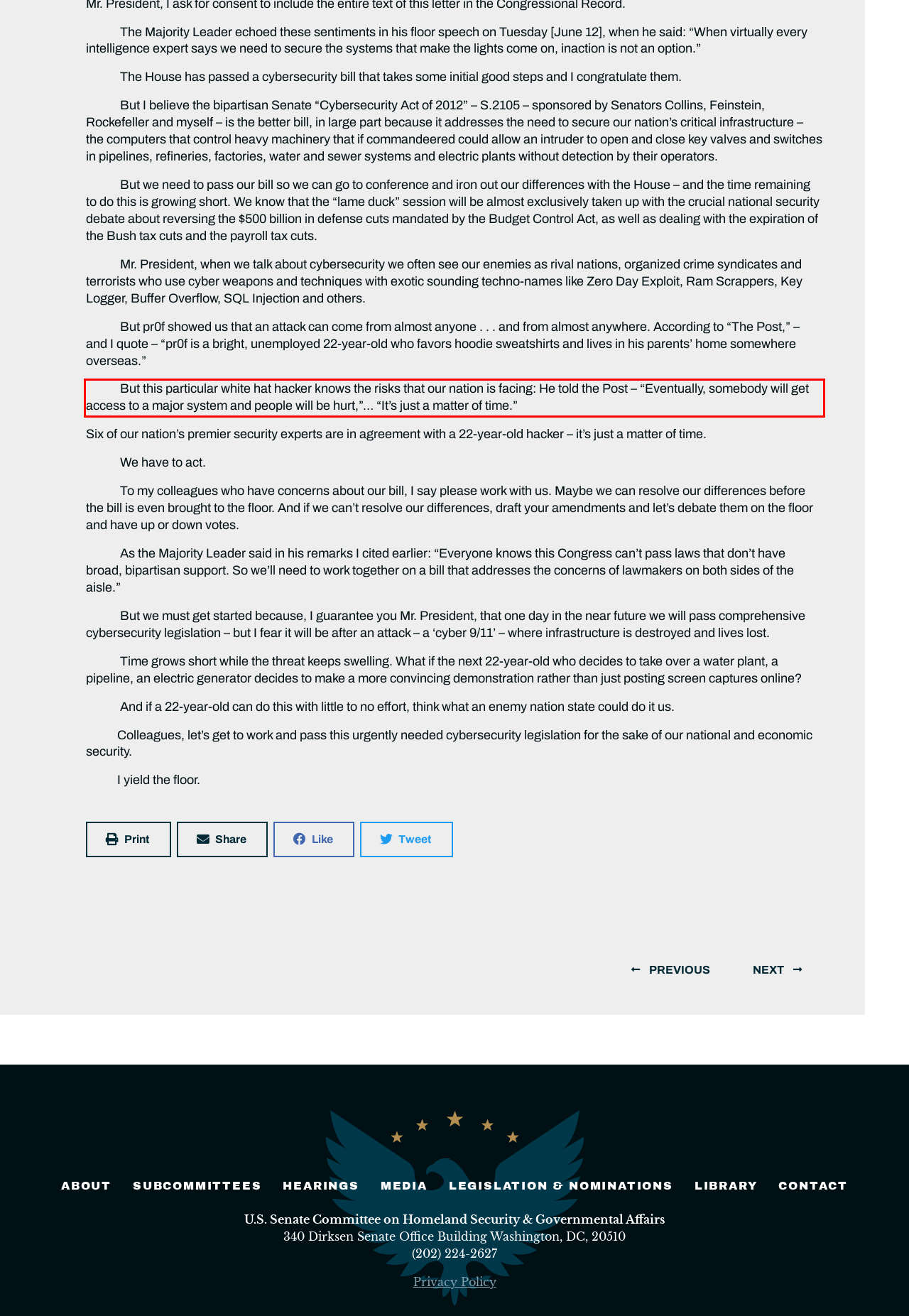You have a screenshot of a webpage, and there is a red bounding box around a UI element. Utilize OCR to extract the text within this red bounding box.

But this particular white hat hacker knows the risks that our nation is facing: He told the Post – “Eventually, somebody will get access to a major system and people will be hurt,”… “It’s just a matter of time.”